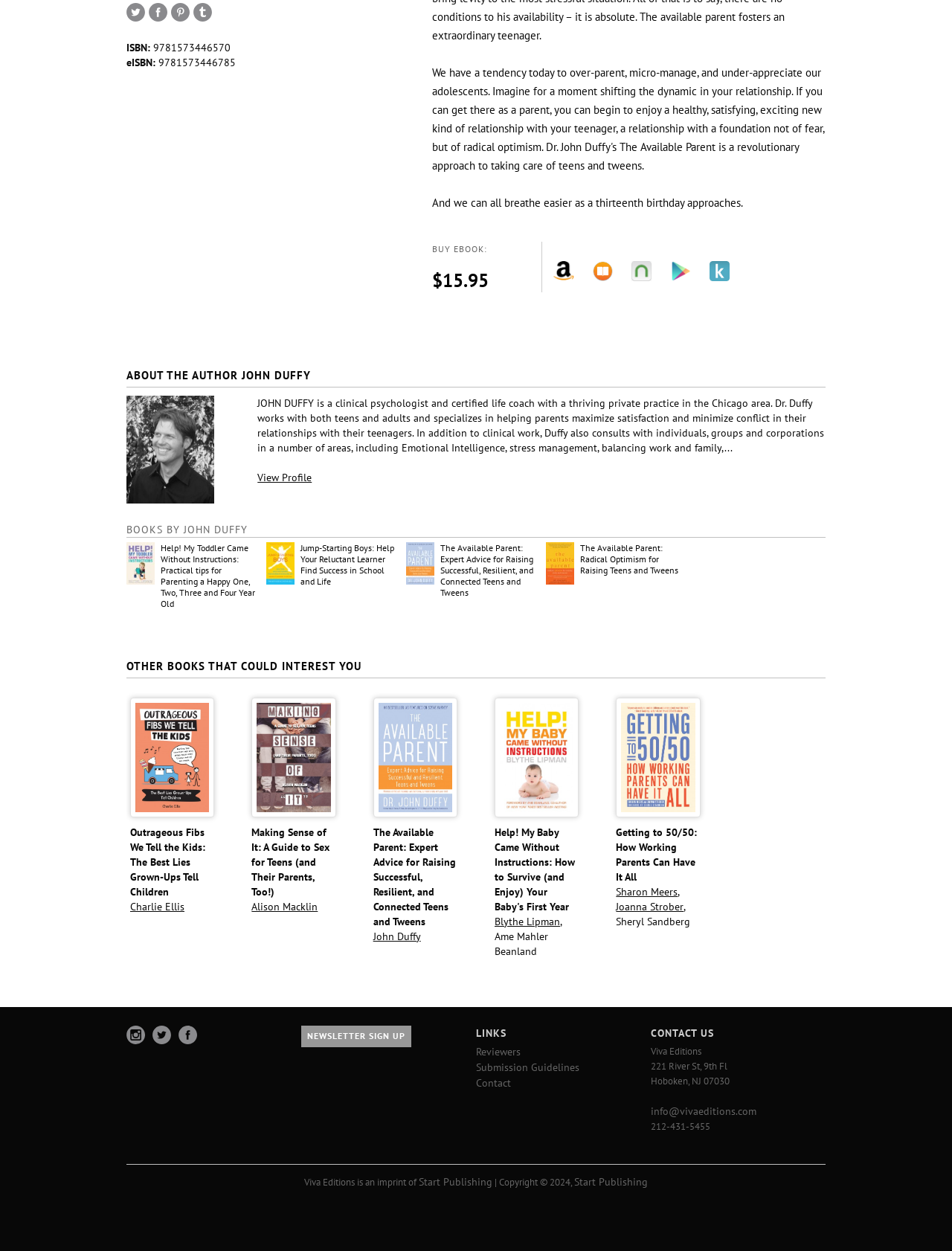Determine the bounding box for the UI element as described: "0-8-0T “Eight-coupled”". The coordinates should be represented as four float numbers between 0 and 1, formatted as [left, top, right, bottom].

None